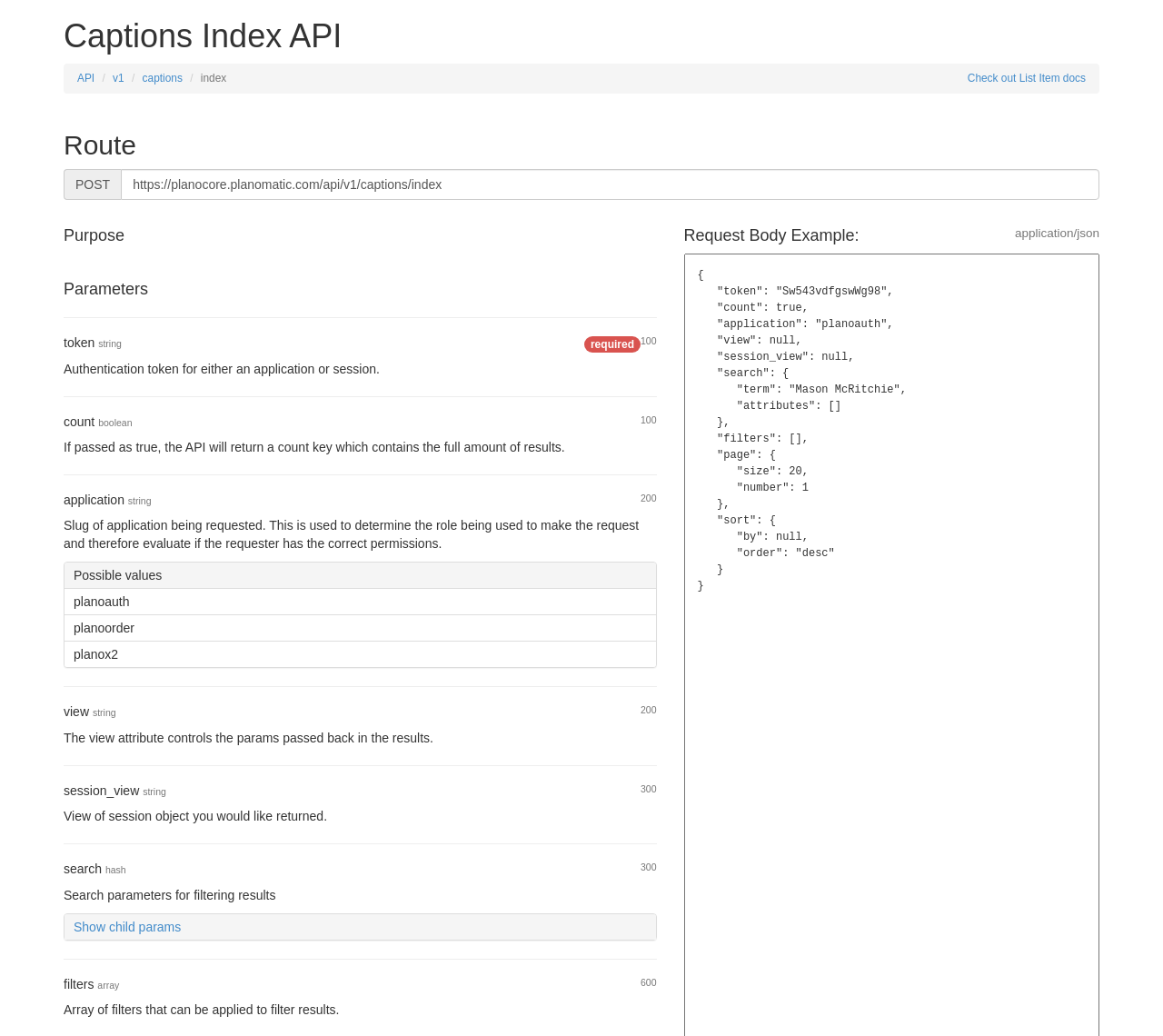What is the purpose of the 'view' parameter?
Using the visual information, reply with a single word or short phrase.

Controls params passed back